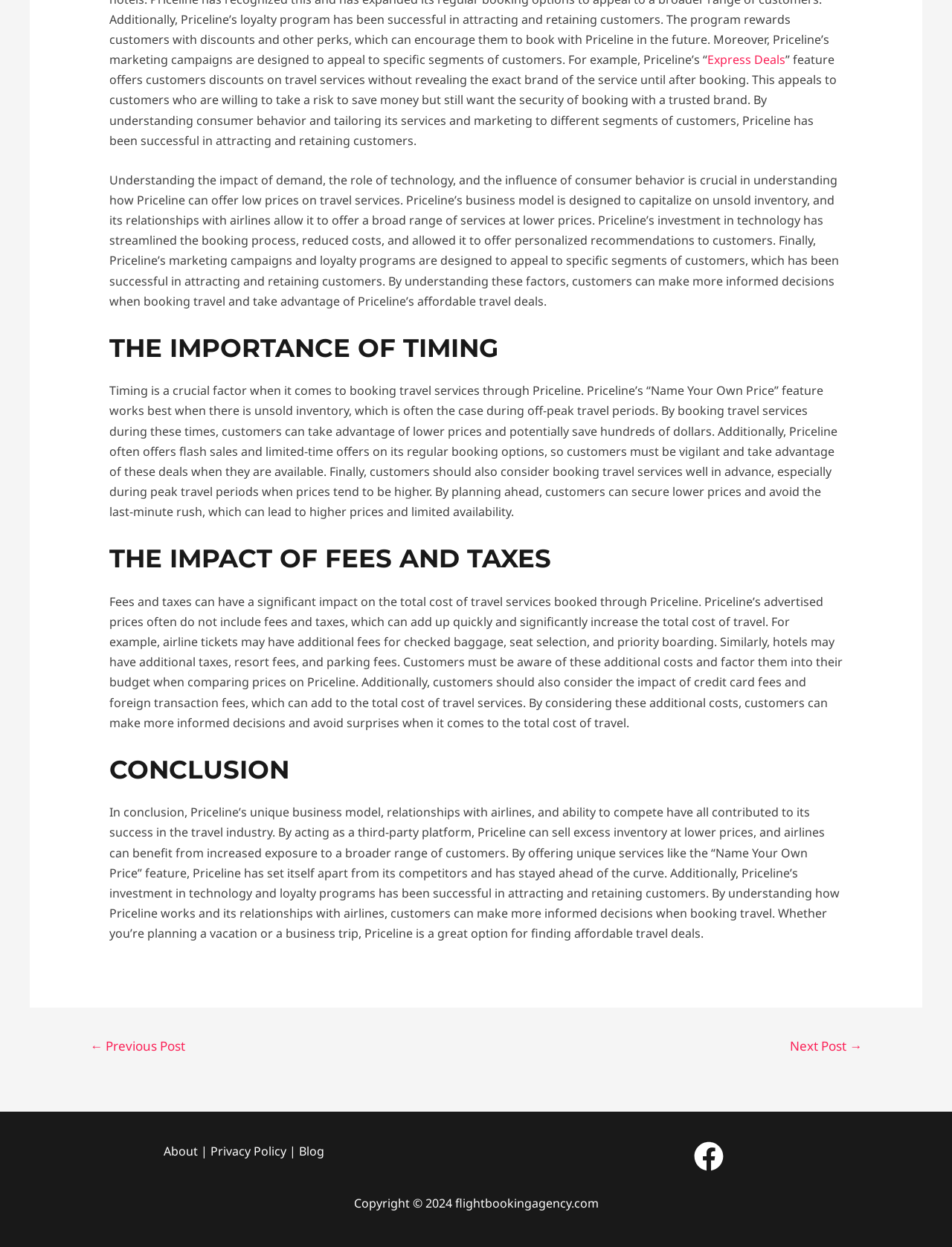What is the main topic of this webpage?
Look at the screenshot and respond with a single word or phrase.

Priceline's business model